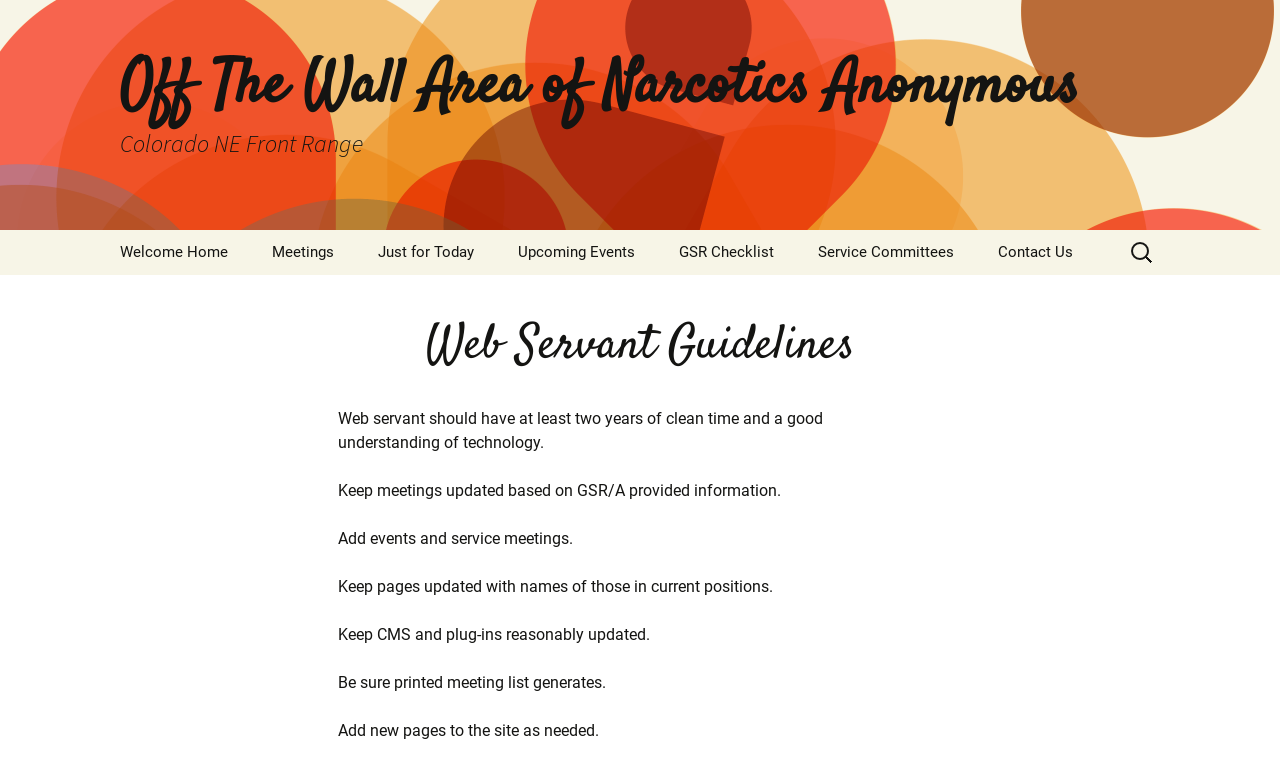Please determine the bounding box coordinates of the element's region to click in order to carry out the following instruction: "Go to Off The Wall Area of Narcotics Anonymous Colorado NE Front Range". The coordinates should be four float numbers between 0 and 1, i.e., [left, top, right, bottom].

[0.078, 0.0, 0.922, 0.297]